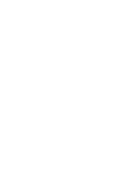Give a succinct answer to this question in a single word or phrase: 
What values does Eli Schmucker embody?

Integrity, honesty, and hard work